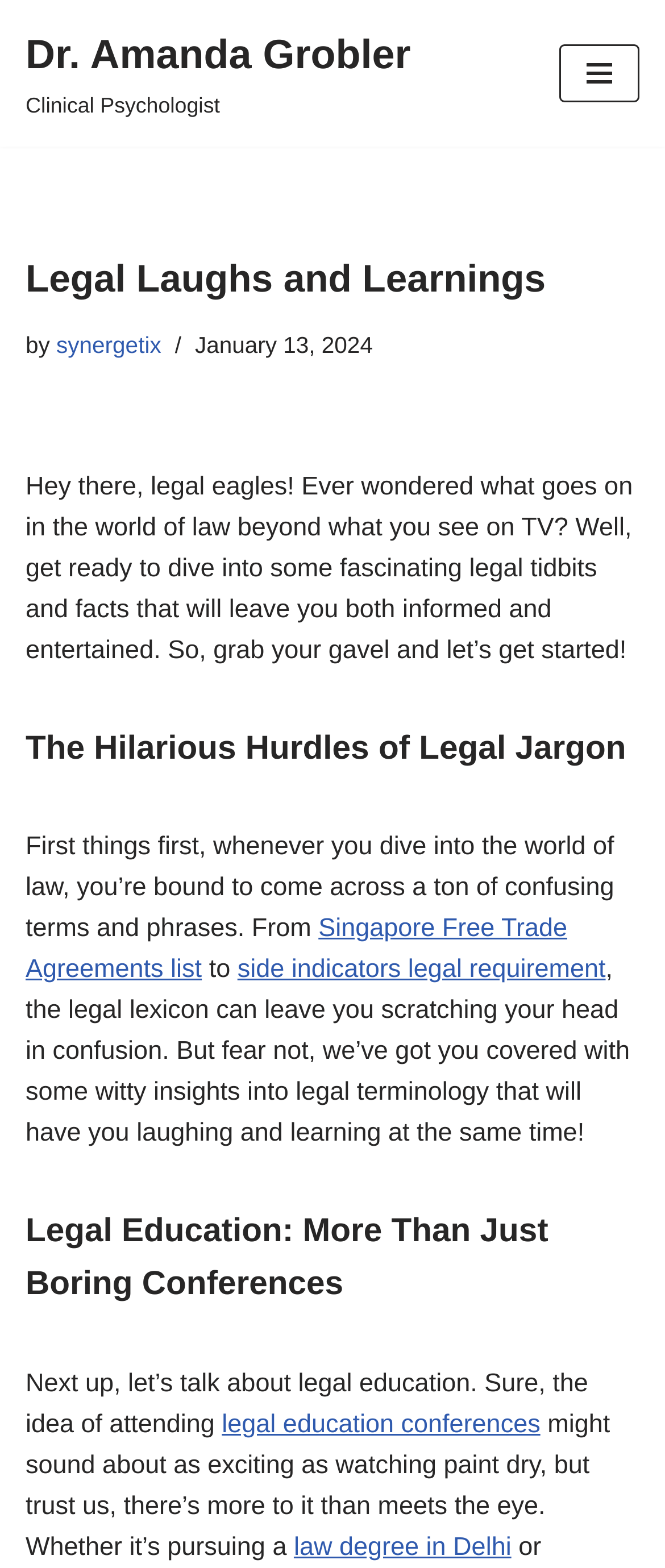What is the location mentioned for pursuing a law degree?
Answer the question with a single word or phrase derived from the image.

Delhi